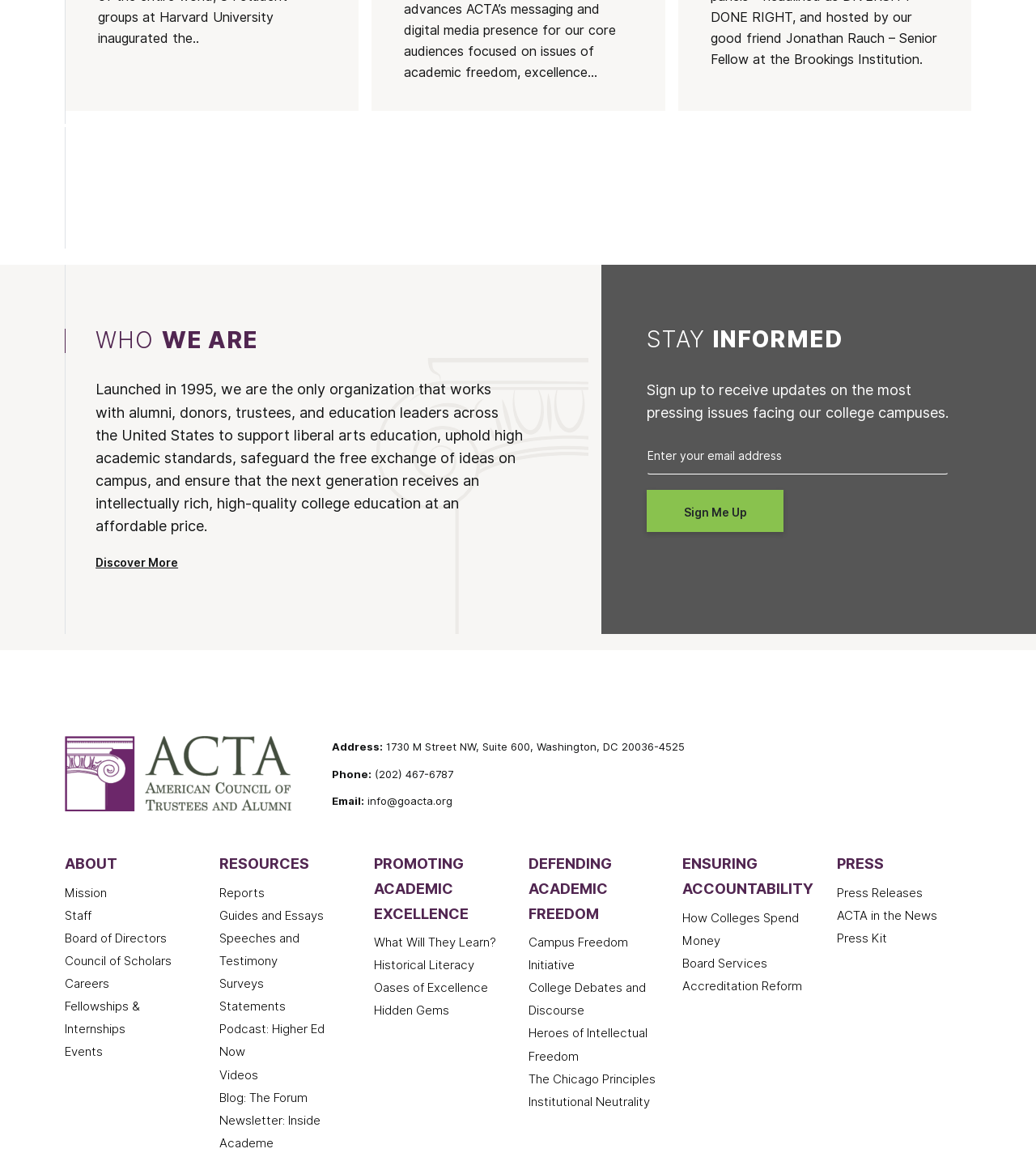Provide the bounding box coordinates in the format (top-left x, top-left y, bottom-right x, bottom-right y). All values are floating point numbers between 0 and 1. Determine the bounding box coordinate of the UI element described as: Press Kit

[0.808, 0.808, 0.857, 0.82]